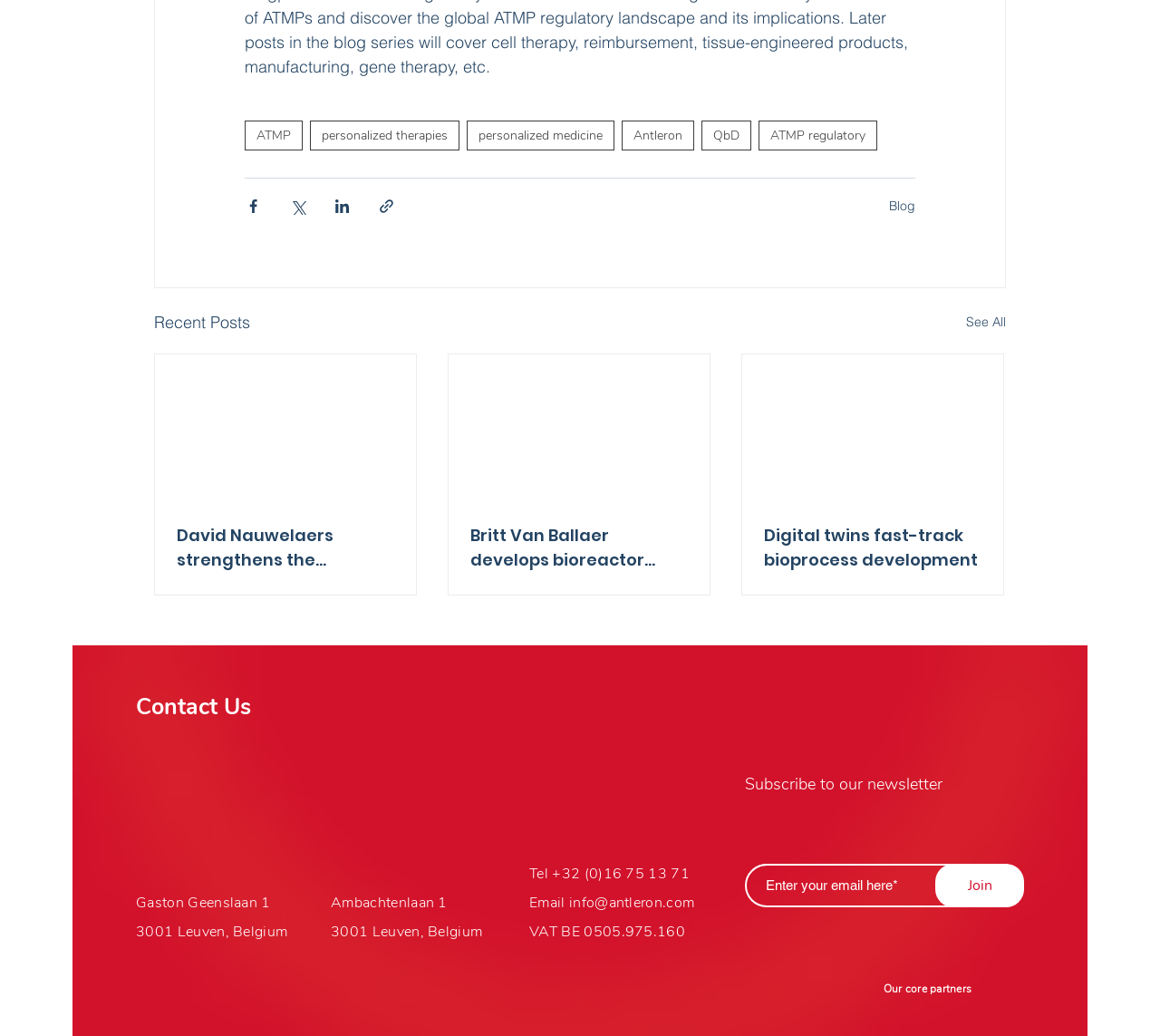Please locate the clickable area by providing the bounding box coordinates to follow this instruction: "Click on the 'ATMP' link".

[0.211, 0.116, 0.261, 0.146]